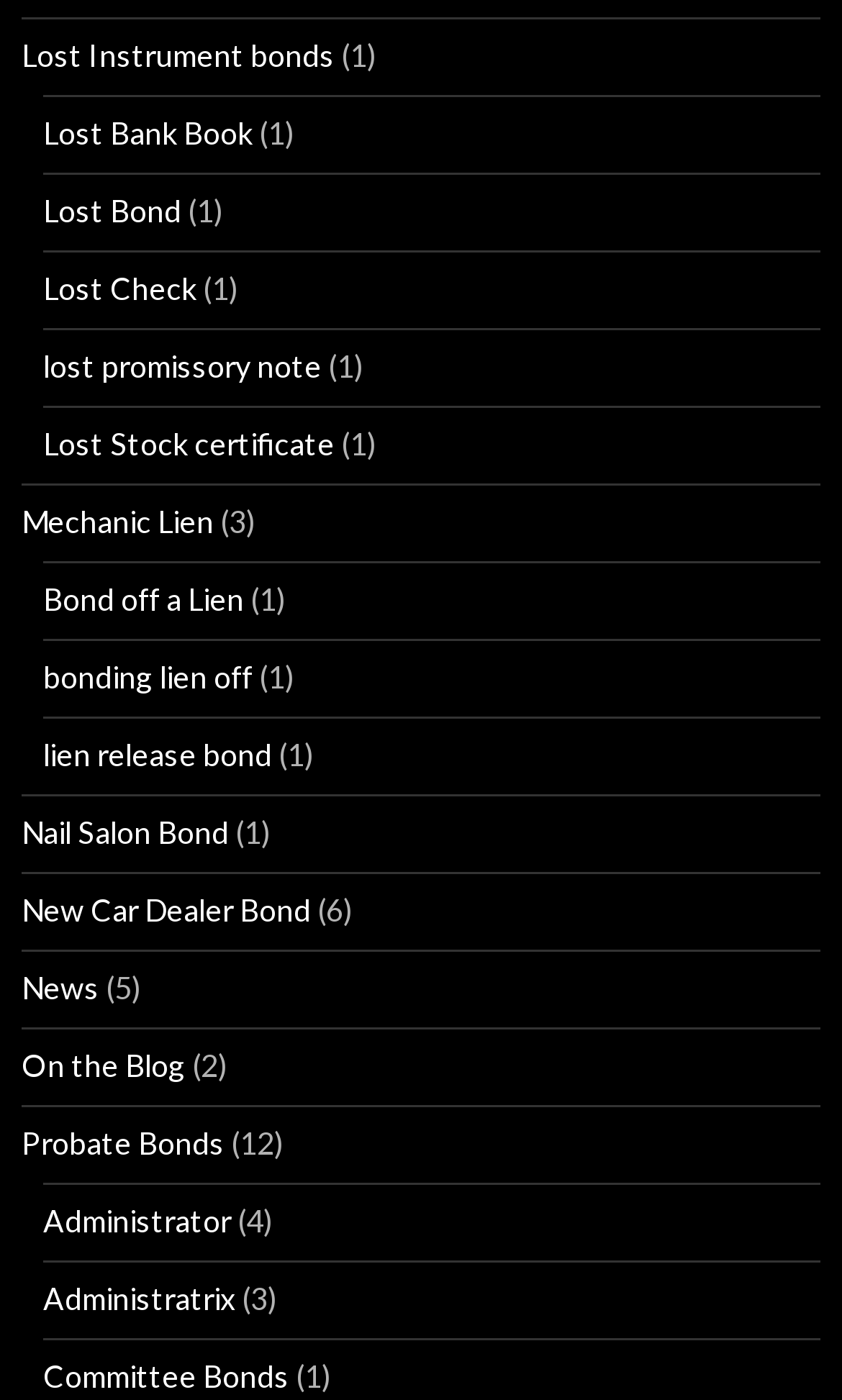For the following element description, predict the bounding box coordinates in the format (top-left x, top-left y, bottom-right x, bottom-right y). All values should be floating point numbers between 0 and 1. Description: Lost Instrument bonds

[0.026, 0.026, 0.397, 0.052]